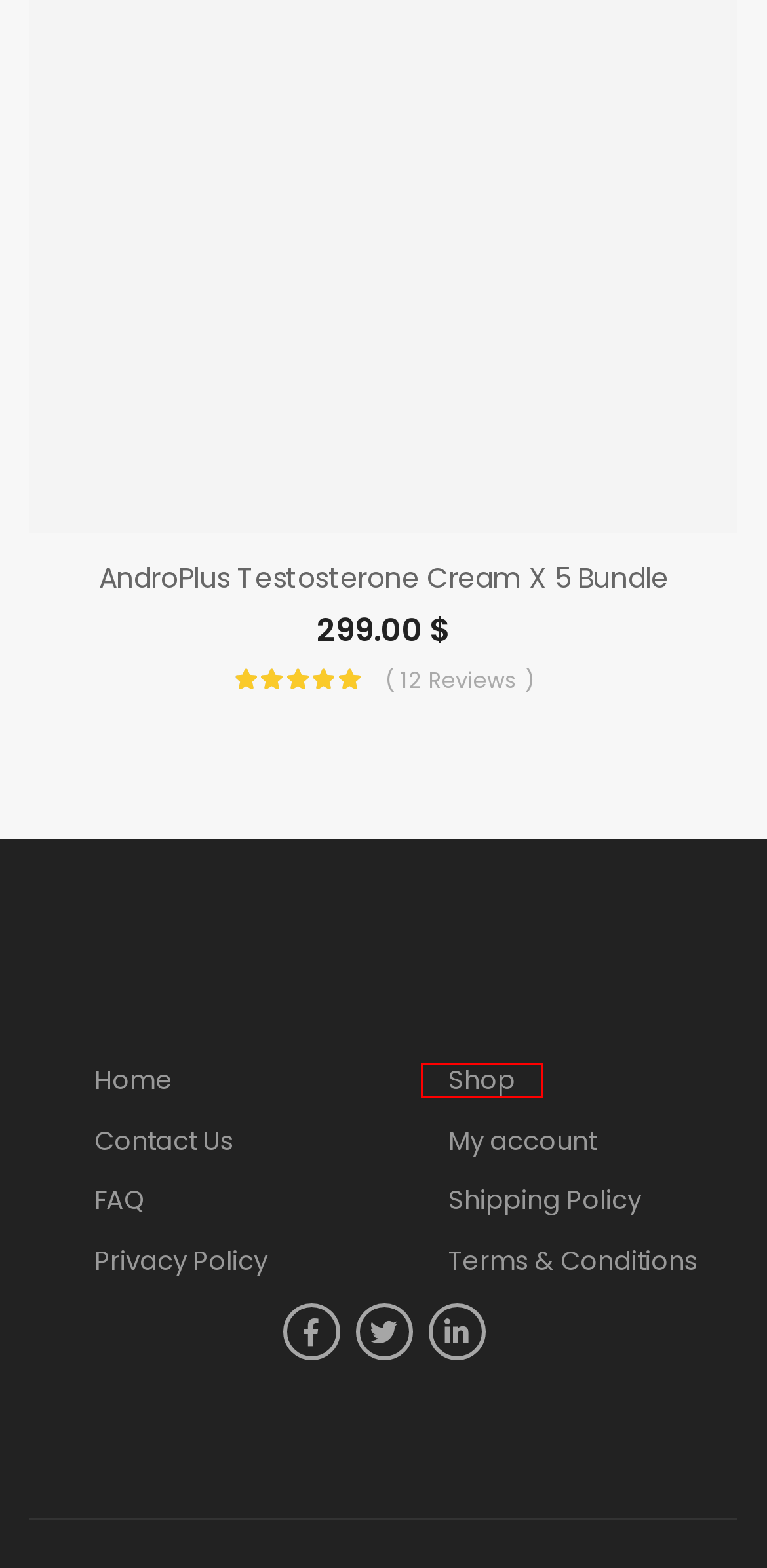With the provided webpage screenshot containing a red bounding box around a UI element, determine which description best matches the new webpage that appears after clicking the selected element. The choices are:
A. My account - AndroPlus
B. AndroPlus review
C. Shop - AndroPlus
D. Terms & Conditions - AndroPlus
E. Contact Us - AndroPlus
F. Privacy Policy - AndroPlus
G. Shipping Policy - AndroPlus
H. FAQ - AndroPlus

C